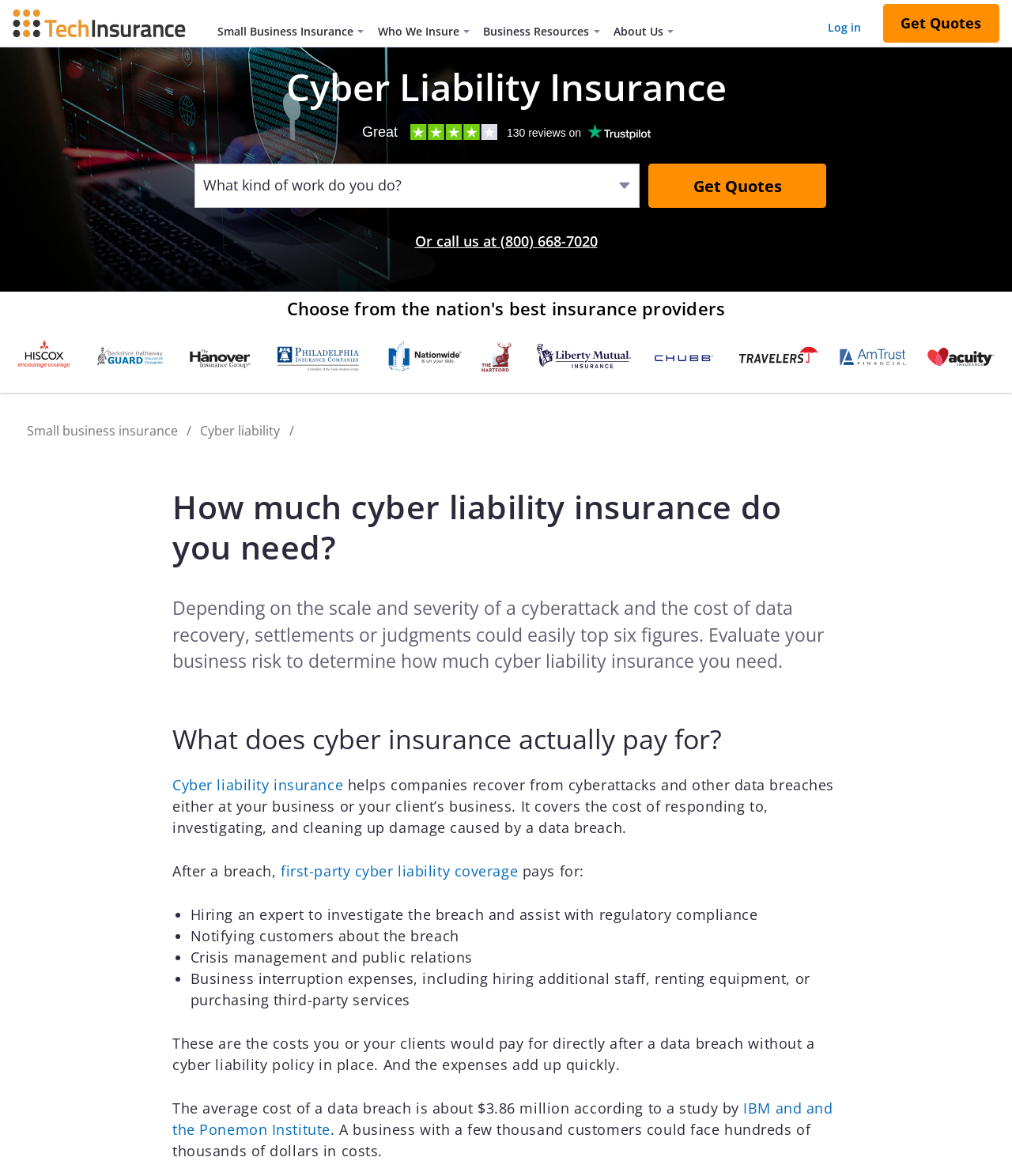What is the average cost of a data breach?
Refer to the image and give a detailed answer to the question.

According to the webpage, the average cost of a data breach is about $3.86 million, as stated in a study by IBM and the Ponemon Institute.